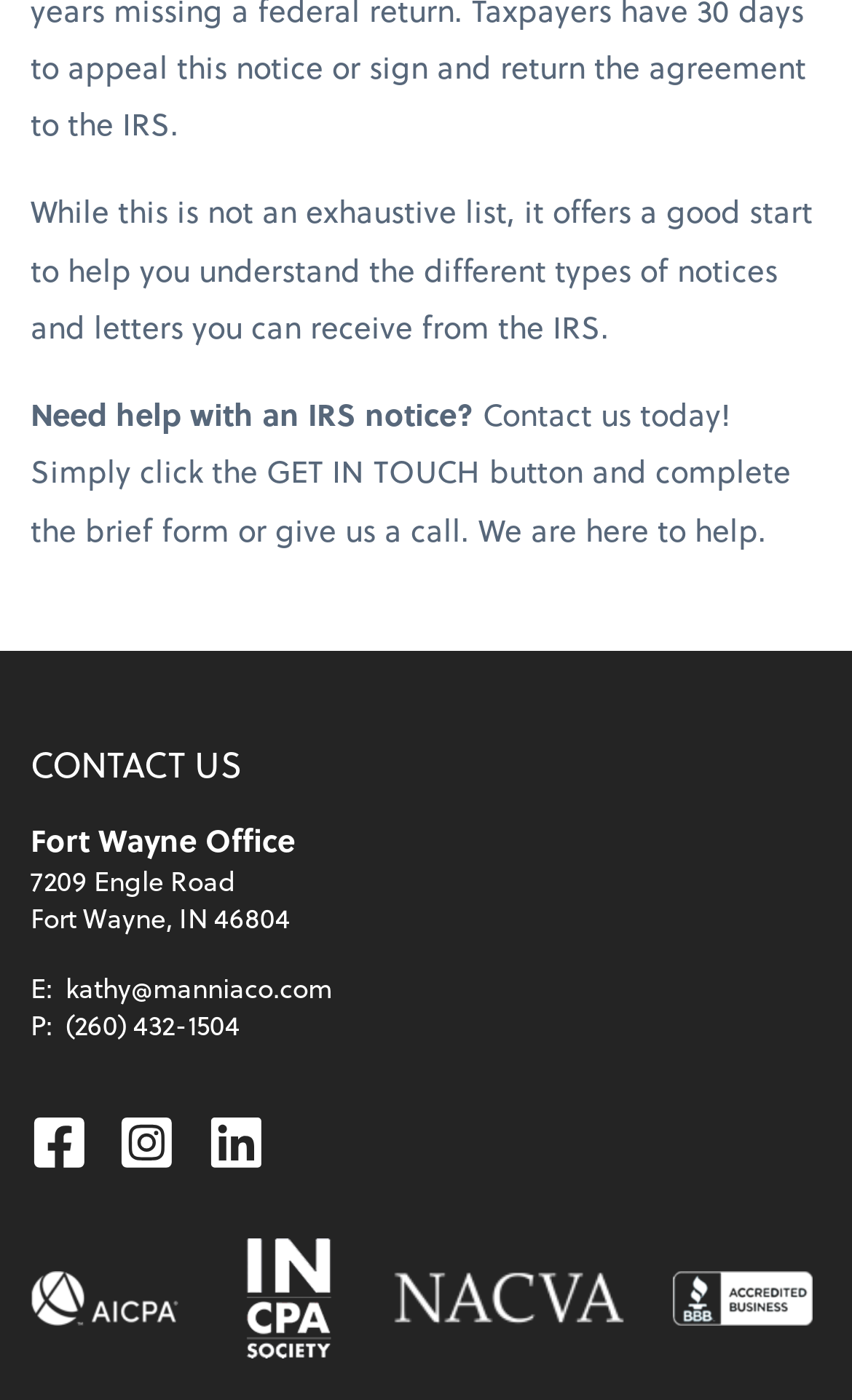Determine the bounding box for the described HTML element: "Linkedin". Ensure the coordinates are four float numbers between 0 and 1 in the format [left, top, right, bottom].

[0.242, 0.785, 0.31, 0.846]